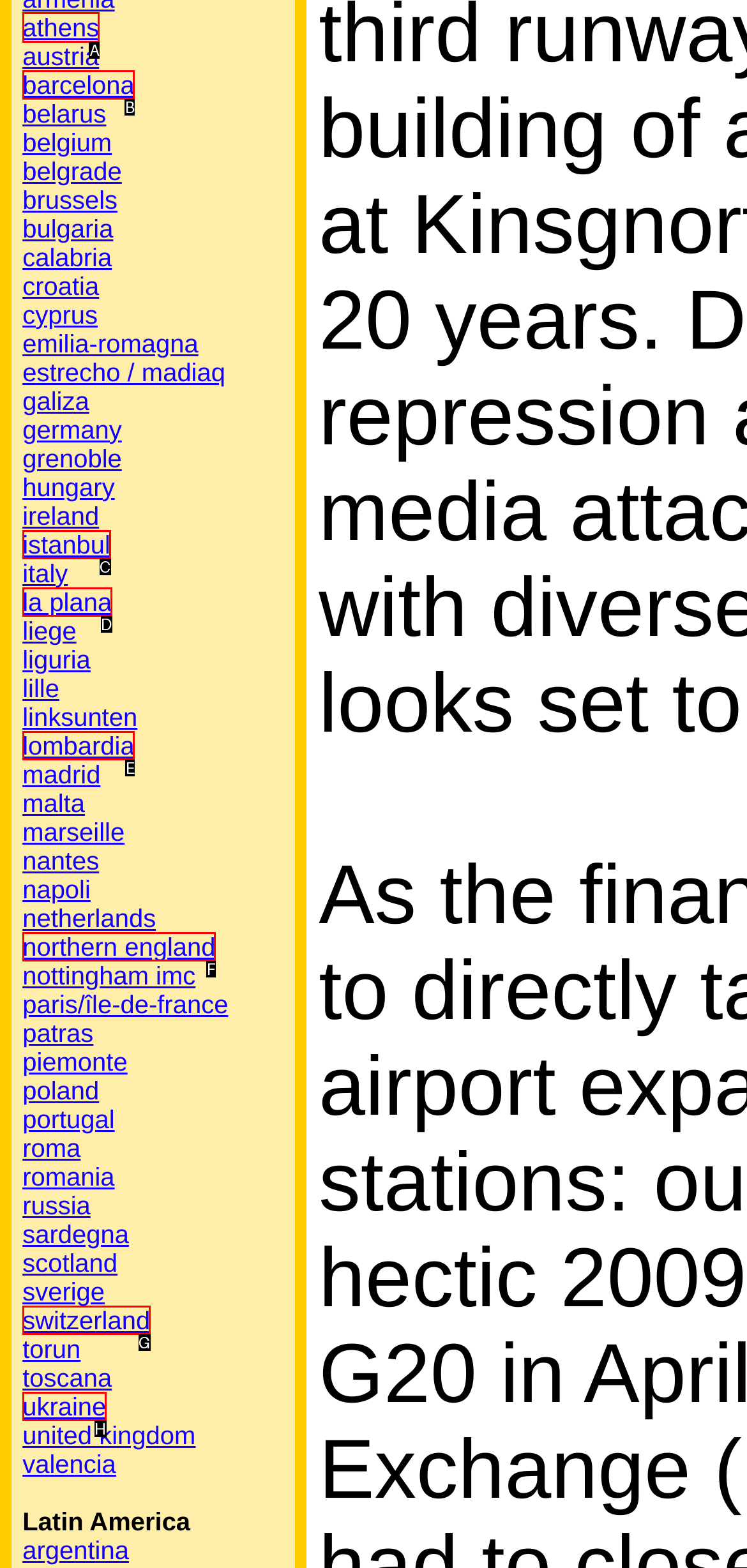Identify the letter of the UI element I need to click to carry out the following instruction: click on athens

A